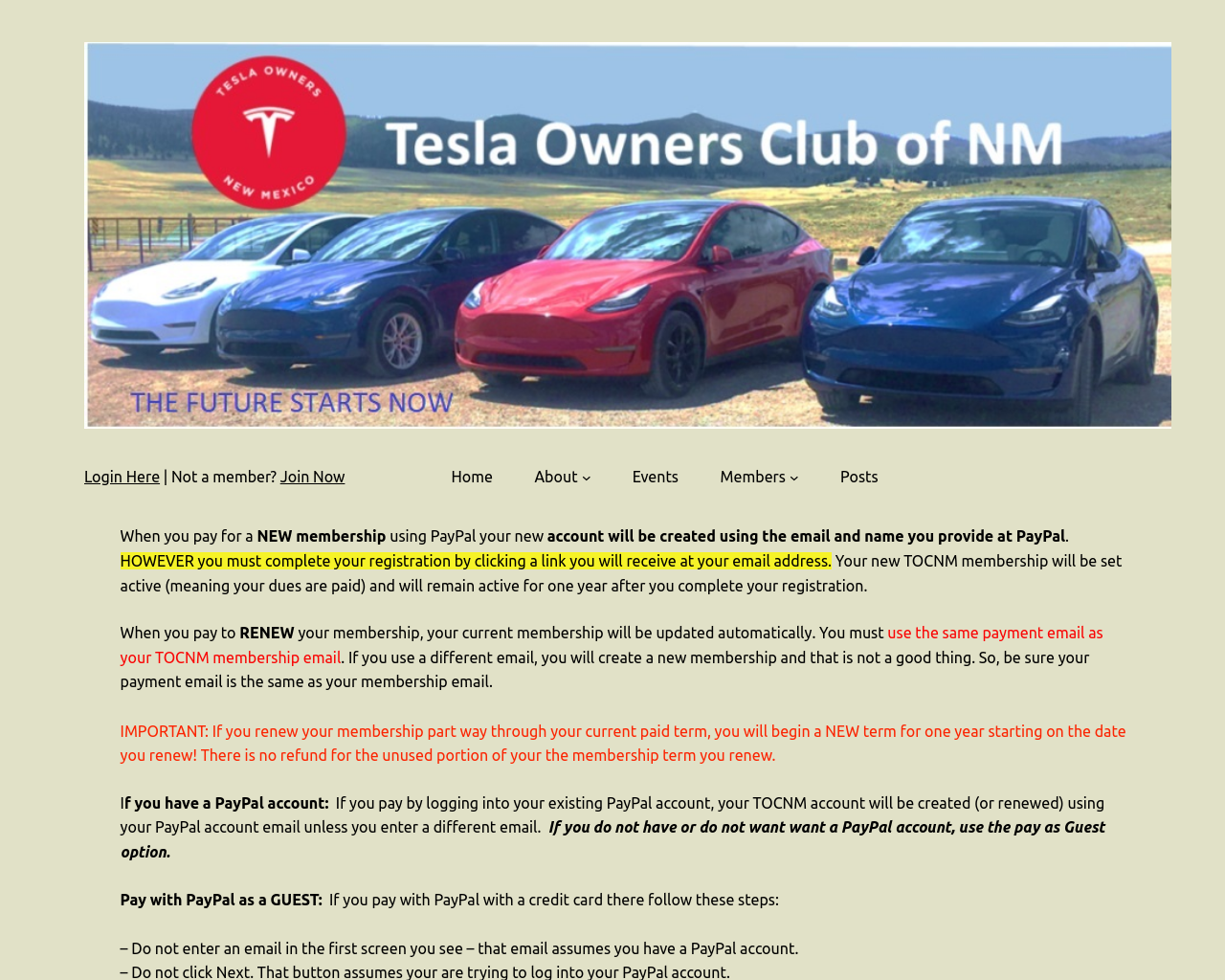Please determine the bounding box coordinates for the UI element described as: "Join Now".

[0.229, 0.477, 0.282, 0.495]